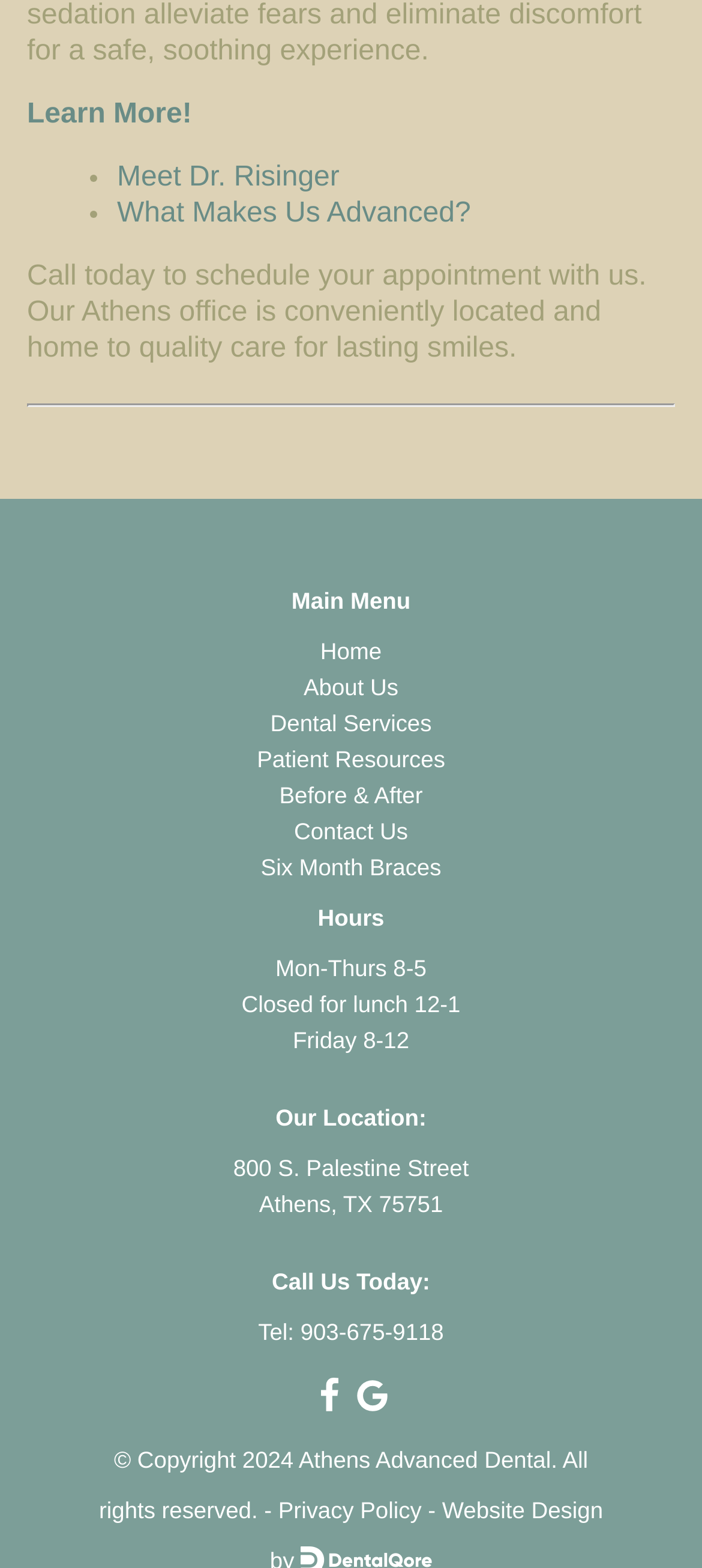Provide the bounding box coordinates in the format (top-left x, top-left y, bottom-right x, bottom-right y). All values are floating point numbers between 0 and 1. Determine the bounding box coordinate of the UI element described as: stop cravings appetite suppressing

None